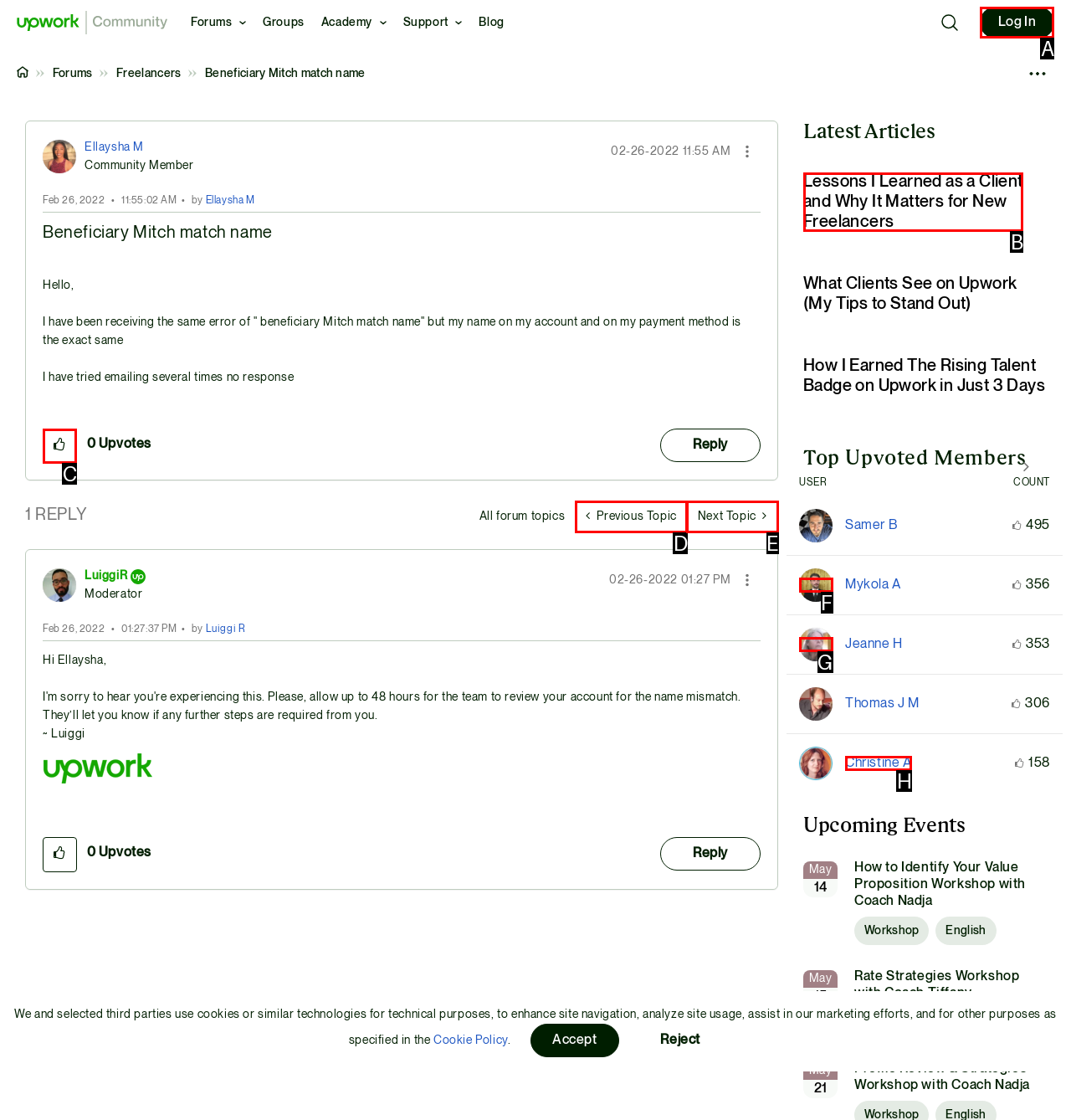Choose the UI element you need to click to carry out the task: Read article about Ewan McGregor wanting Obi-Wan Kenobi Season 2.
Respond with the corresponding option's letter.

None